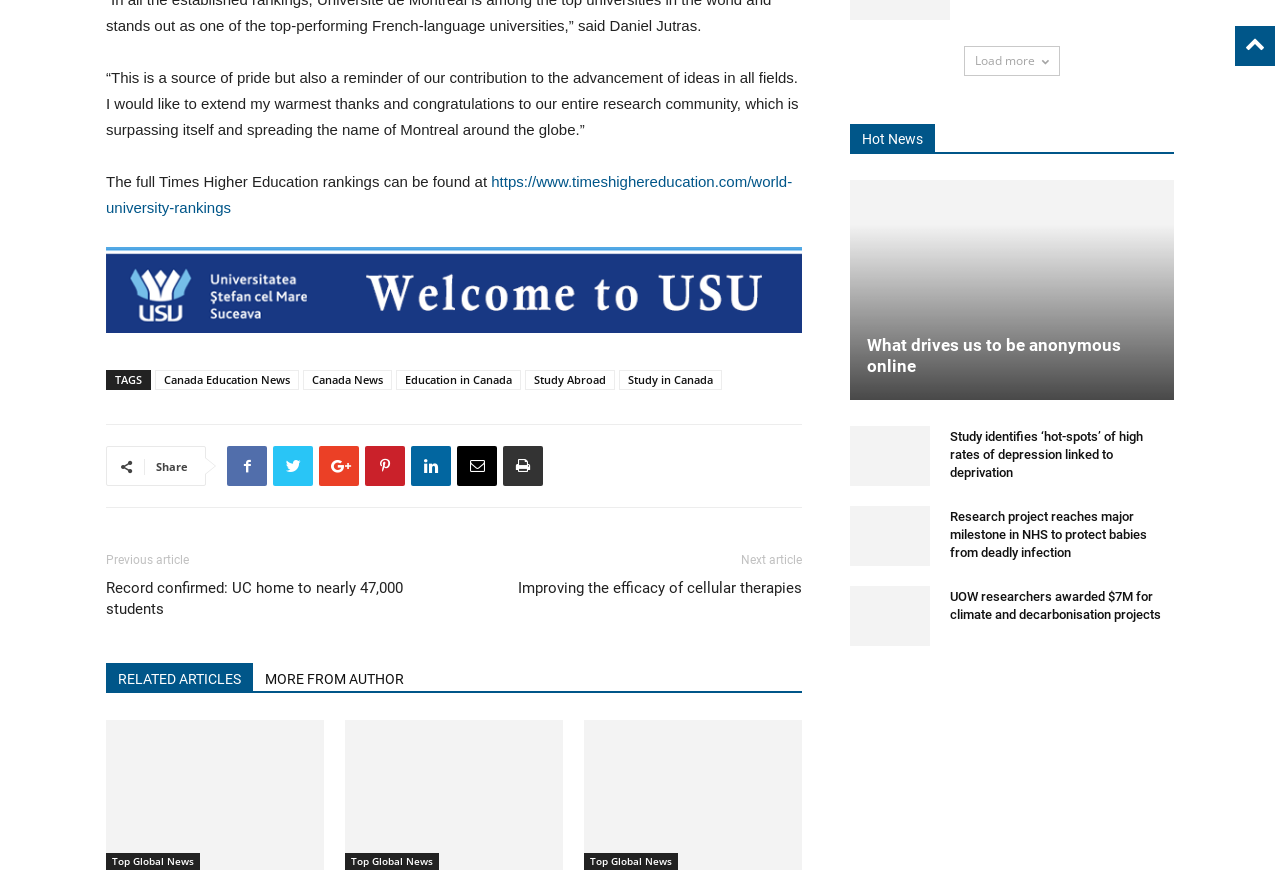Find the bounding box of the element with the following description: "Print". The coordinates must be four float numbers between 0 and 1, formatted as [left, top, right, bottom].

[0.393, 0.511, 0.424, 0.557]